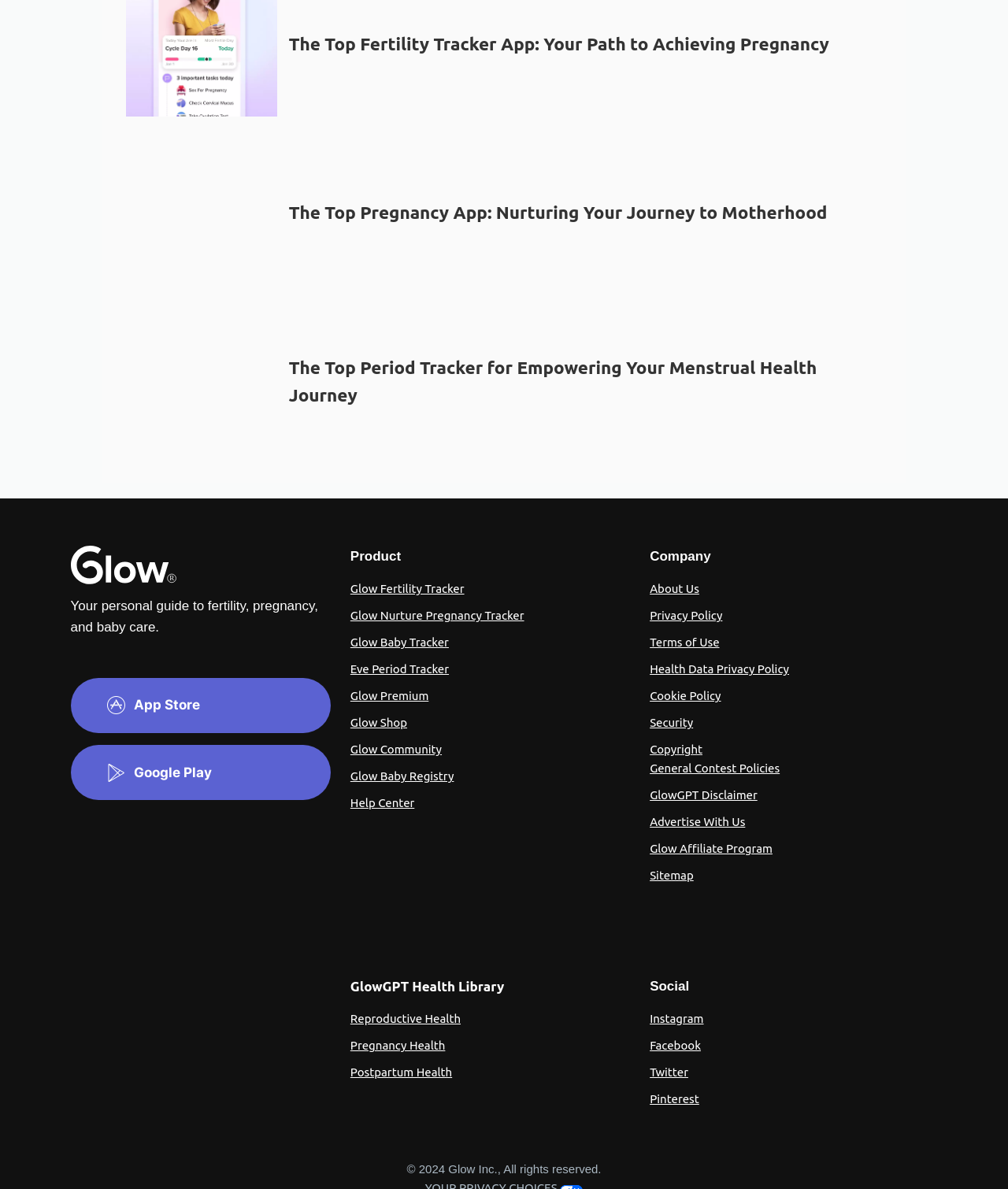Please mark the clickable region by giving the bounding box coordinates needed to complete this instruction: "Explore the Glow Fertility Tracker product".

[0.348, 0.489, 0.461, 0.501]